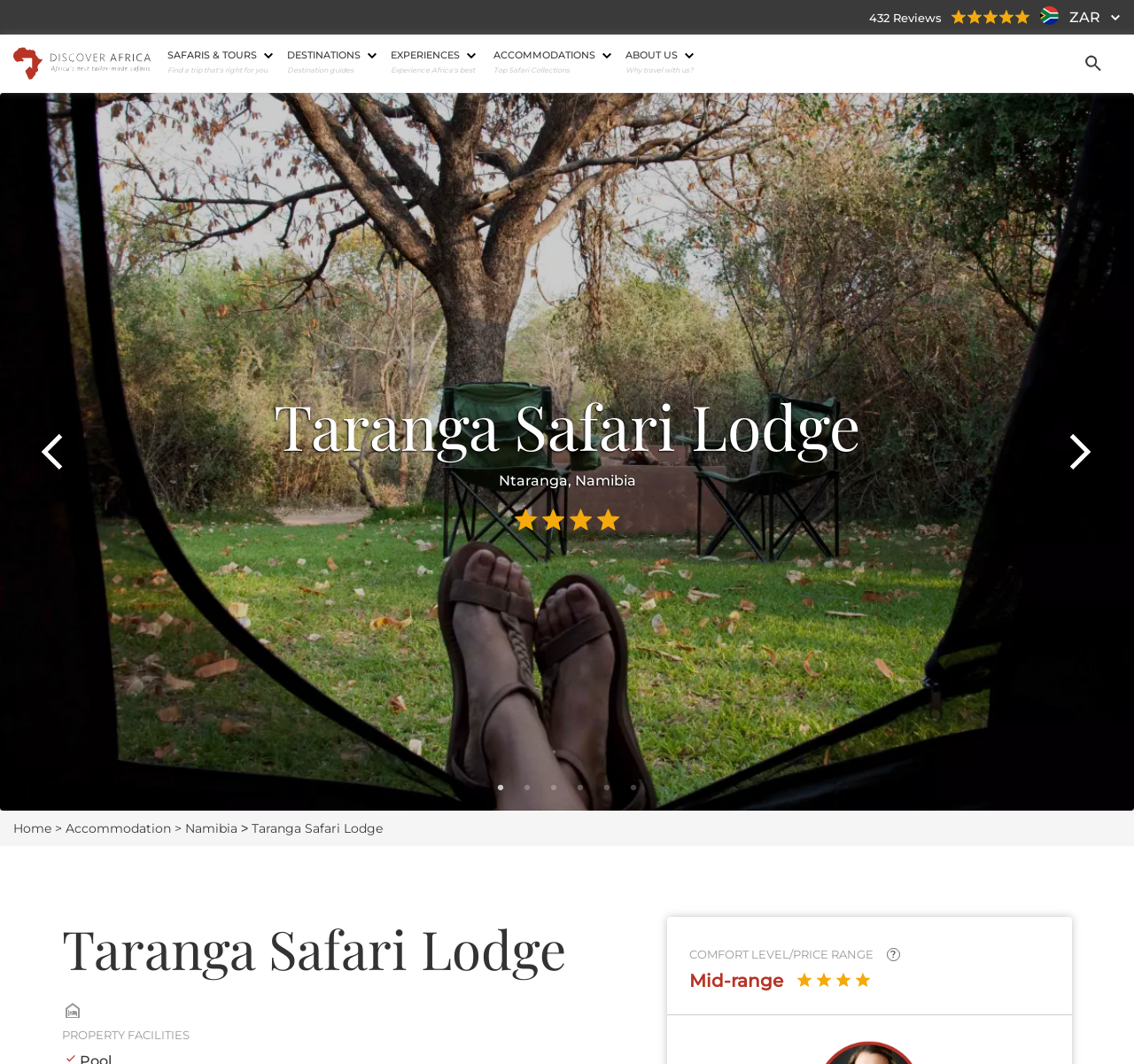How many tabs are there in the tablist?
Refer to the screenshot and deliver a thorough answer to the question presented.

The number of tabs in the tablist can be found by counting the tab elements on the webpage, which are labeled as '1 of 6', '2 of 6', ..., '6 of 6'.